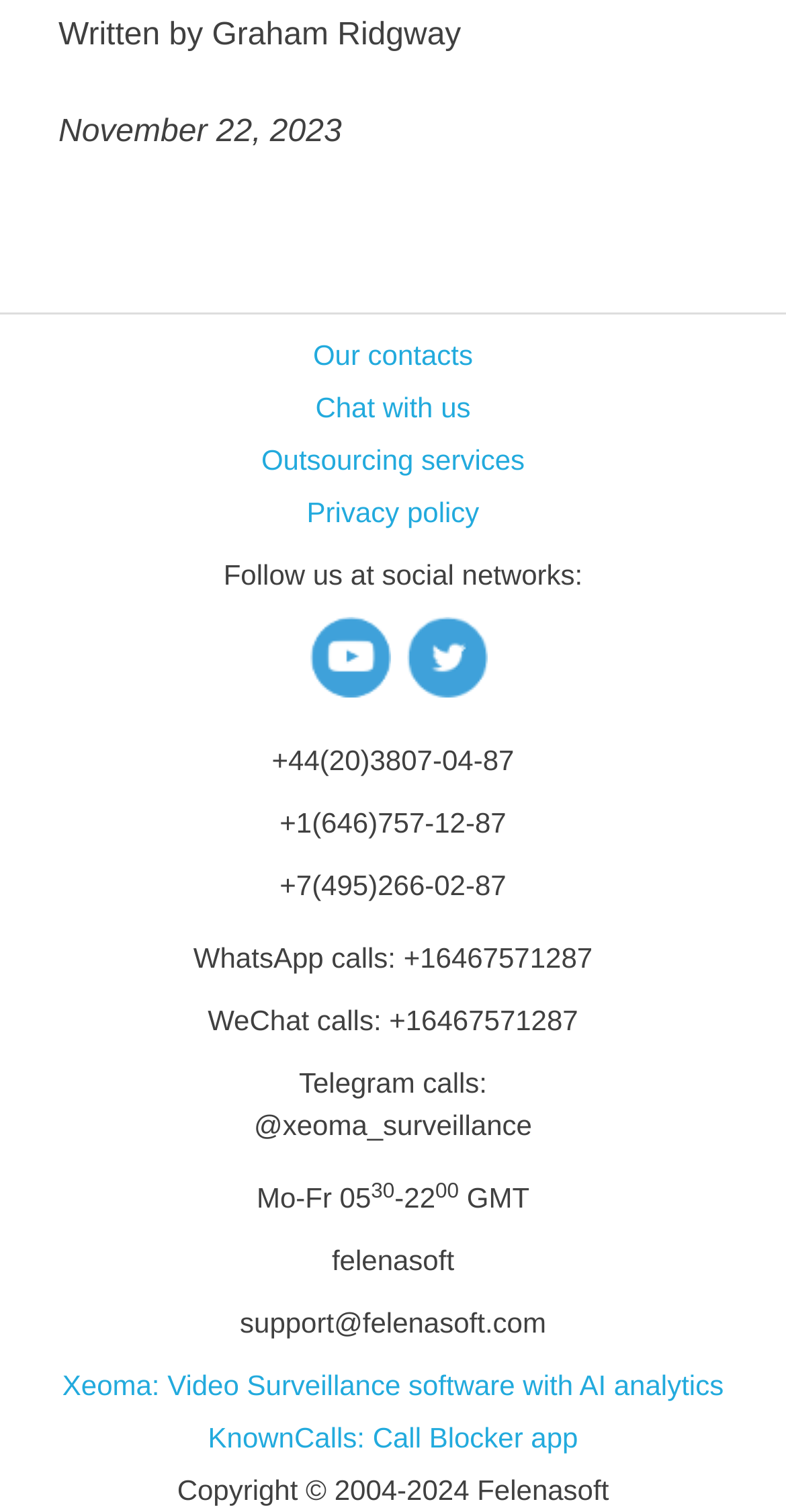Given the webpage screenshot, identify the bounding box of the UI element that matches this description: "+7(495)266-02-87".

[0.356, 0.569, 0.644, 0.597]